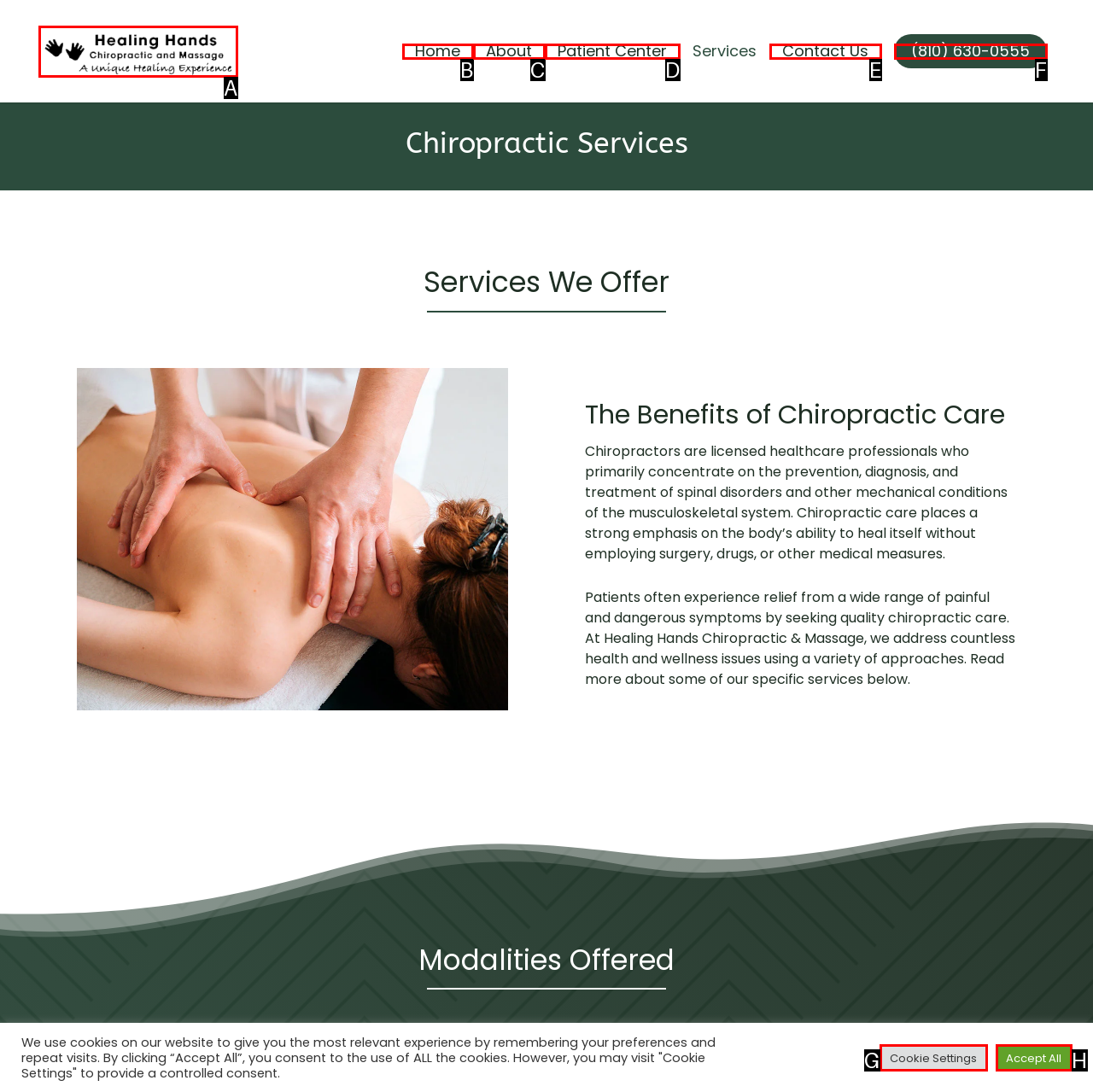Identify the HTML element that corresponds to the following description: About. Provide the letter of the correct option from the presented choices.

C